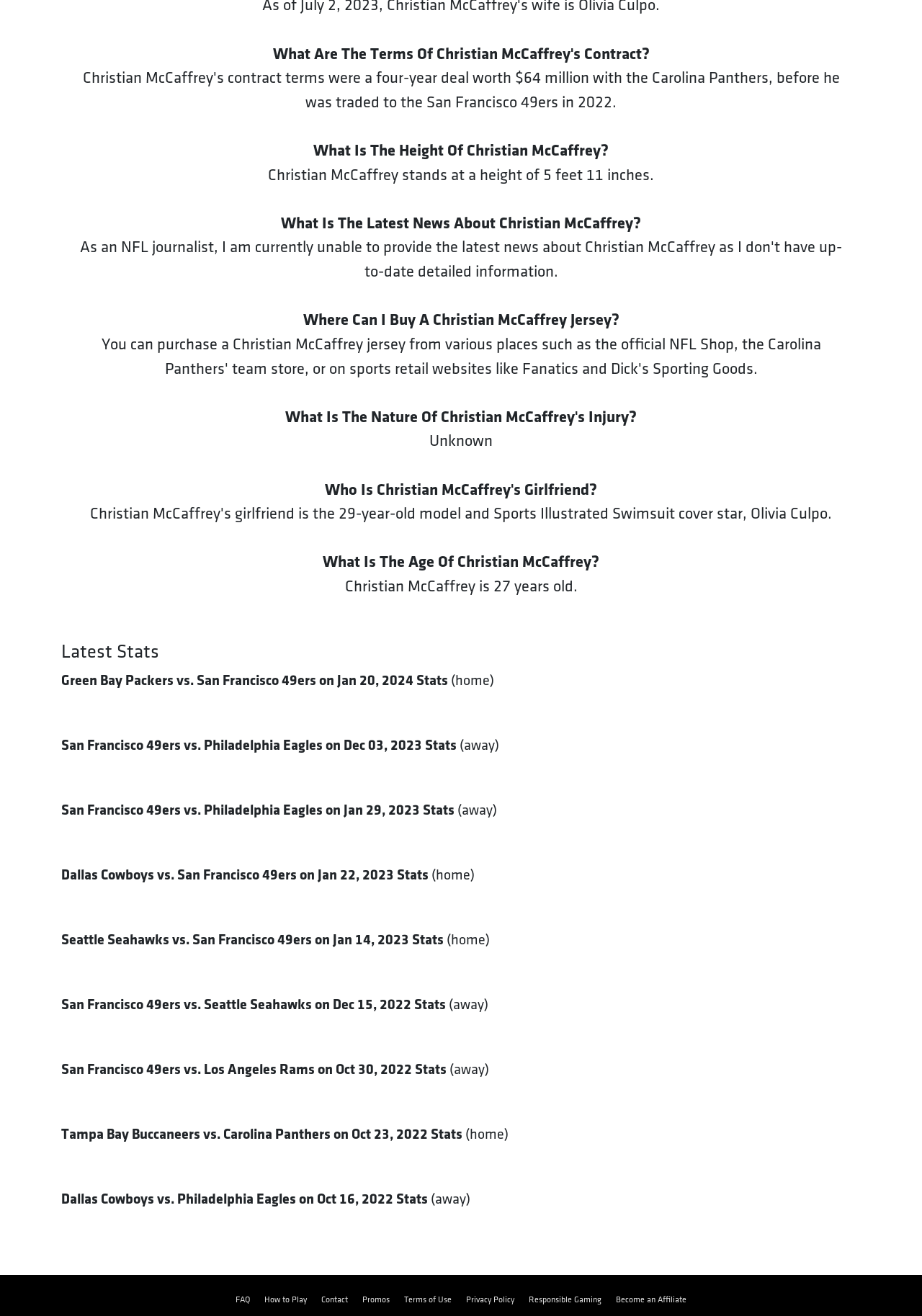Using the element description: "How to Play", determine the bounding box coordinates. The coordinates should be in the format [left, top, right, bottom], with values between 0 and 1.

[0.287, 0.985, 0.333, 0.991]